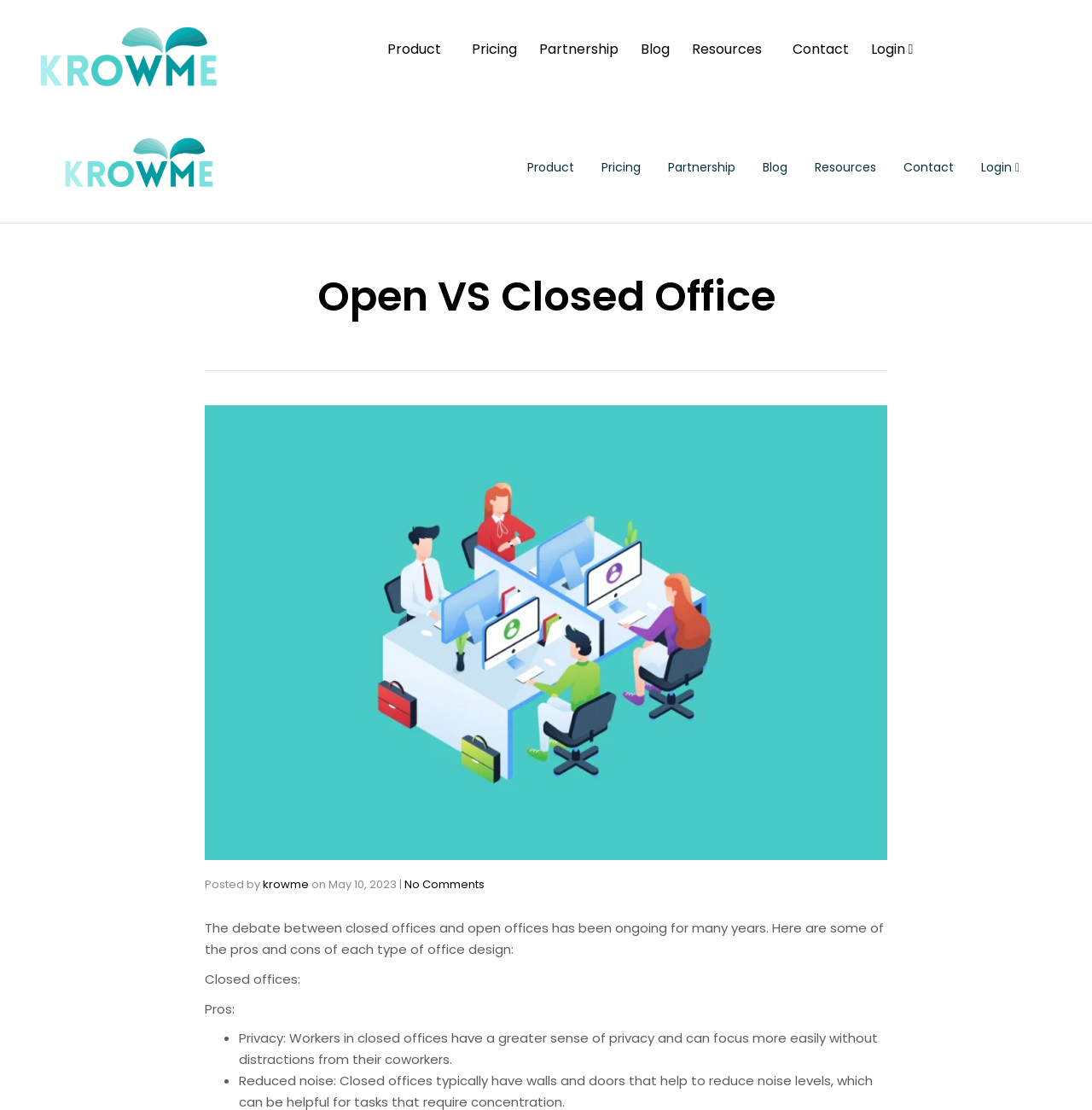Explain the webpage's design and content in an elaborate manner.

The webpage is about comparing open vs closed office layouts, discussing their pros and cons. At the top, there is a navigation menu with links to "Product", "Pricing", "Partnership", "Blog", "Resources", "Contact", and "Login". Below the navigation menu, there is a logo "Krowme" with a link to the homepage. 

On the left side, there is a secondary navigation menu with the same links as the top navigation menu. 

The main content of the webpage starts with a heading "Open VS Closed Office" followed by the author's name "krowme" and the date "May 10, 2023". The article begins with an introduction to the debate between closed offices and open offices, explaining that it has been ongoing for many years. 

The article then dives into the pros and cons of each type of office design. The section "Closed offices" is divided into "Pros" and "Cons" (not shown in the accessibility tree). The "Pros" section is listed in bullet points, with the first point being "Privacy: Workers in closed offices have a greater sense of privacy and can focus more easily without distractions from their coworkers."